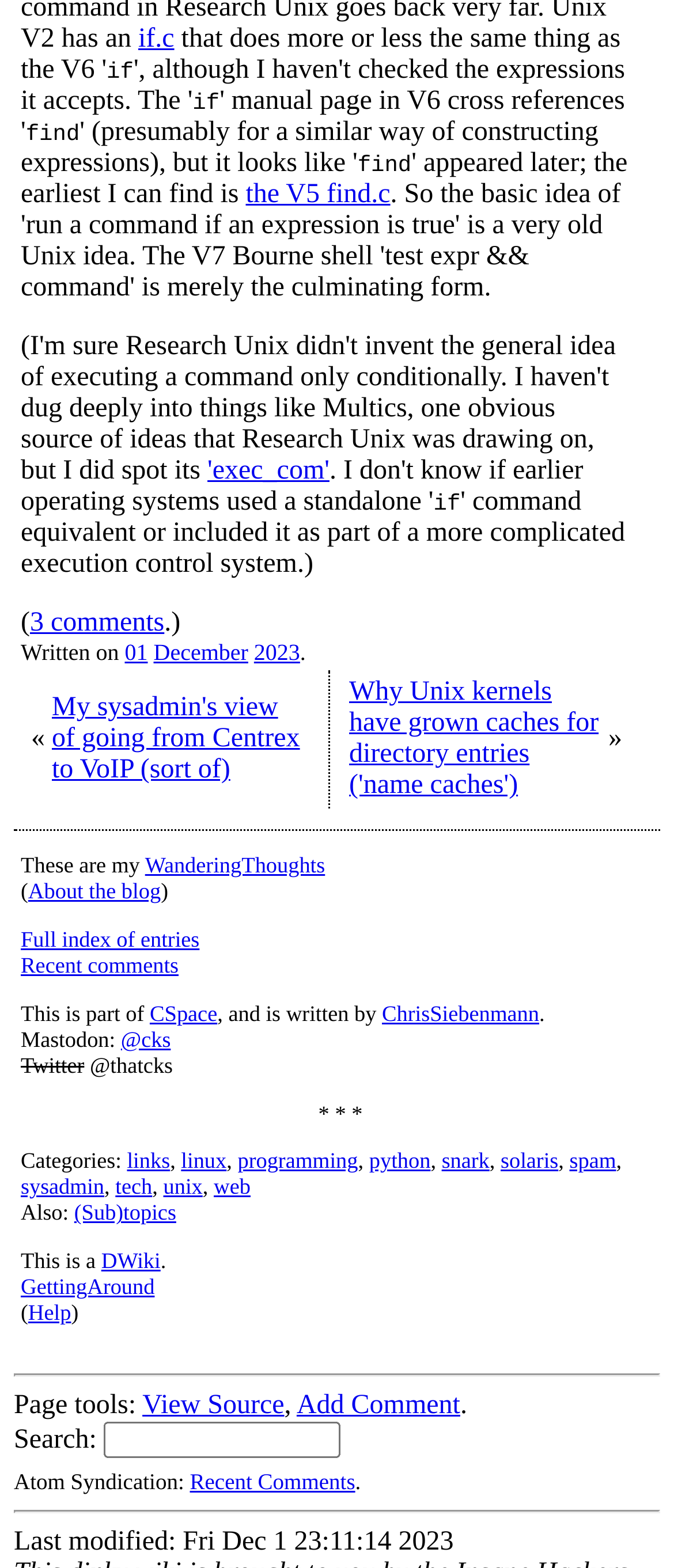What is the category of the blog post?
Could you give a comprehensive explanation in response to this question?

I found the category of the blog post by looking at the link elements with the texts 'links', 'linux', 'programming', 'python', 'snark', 'solaris', 'spam', 'sysadmin', 'tech', 'unix', and 'web' which are located at the bottom of the webpage. The category 'sysadmin' is one of them.